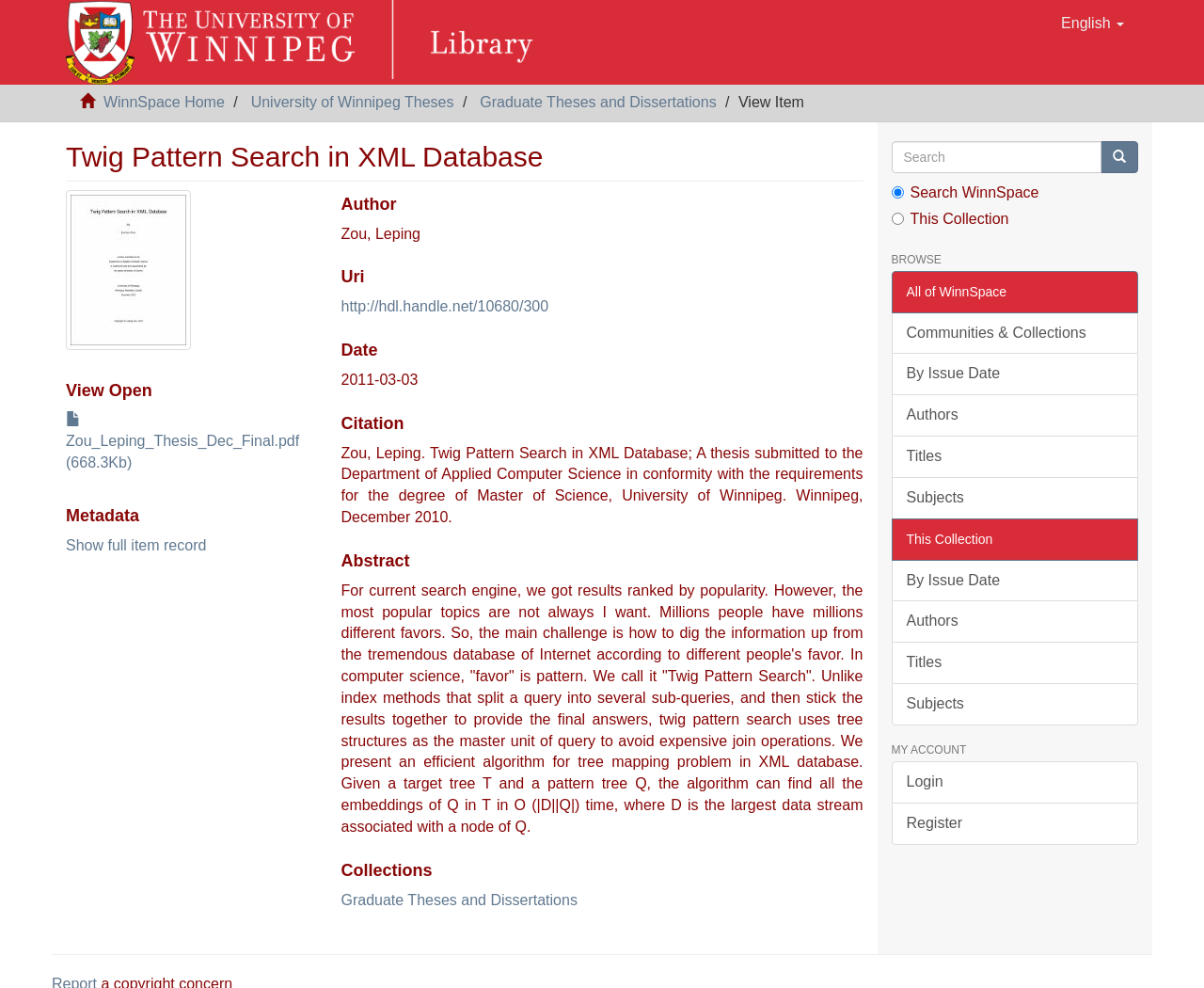Answer succinctly with a single word or phrase:
What is the title of the thesis?

Twig Pattern Search in XML Database